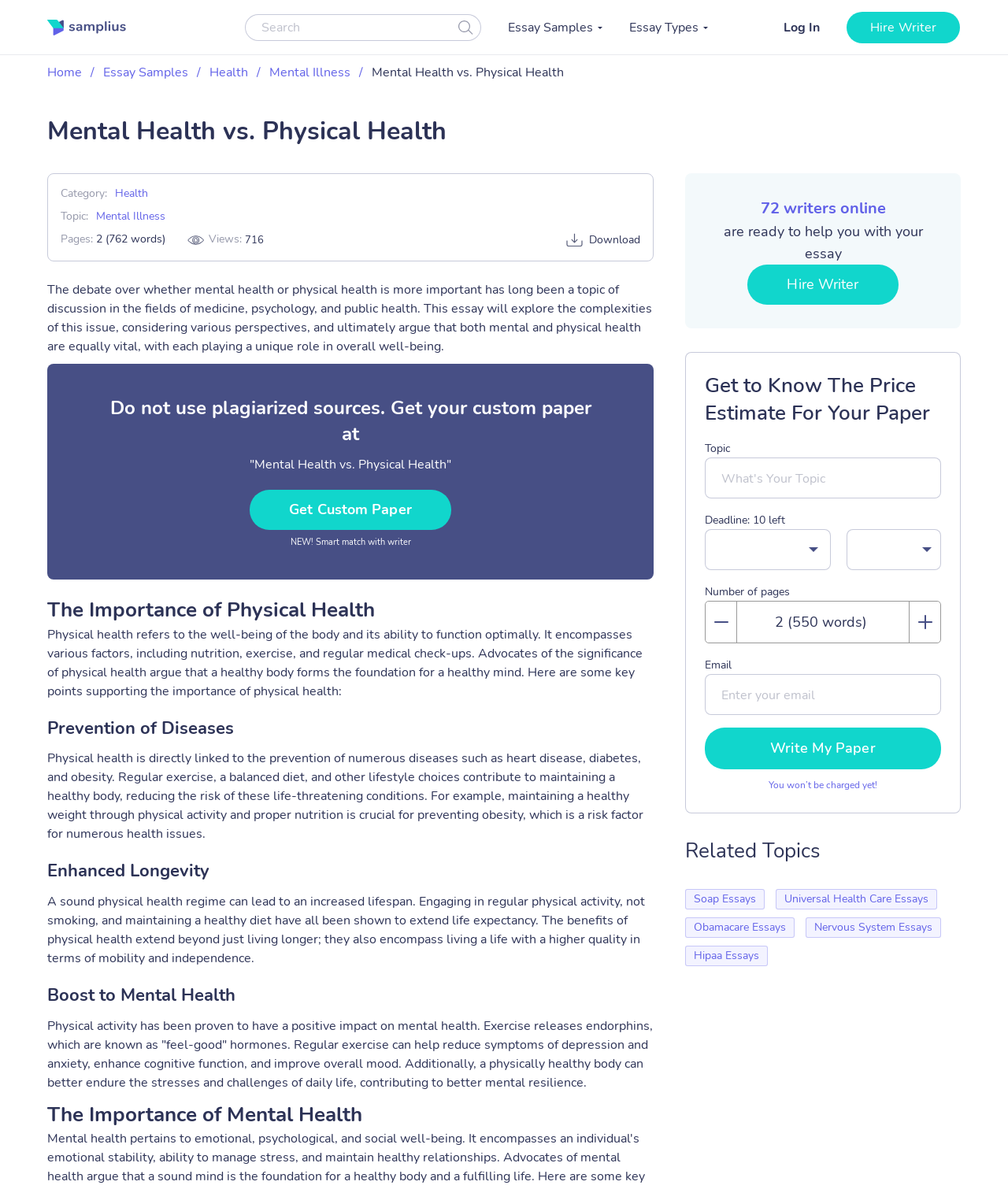What is the call-to-action button text?
From the details in the image, answer the question comprehensively.

I found the call-to-action button text by looking at the link 'Get Custom Paper' which is a prominent button on the webpage.